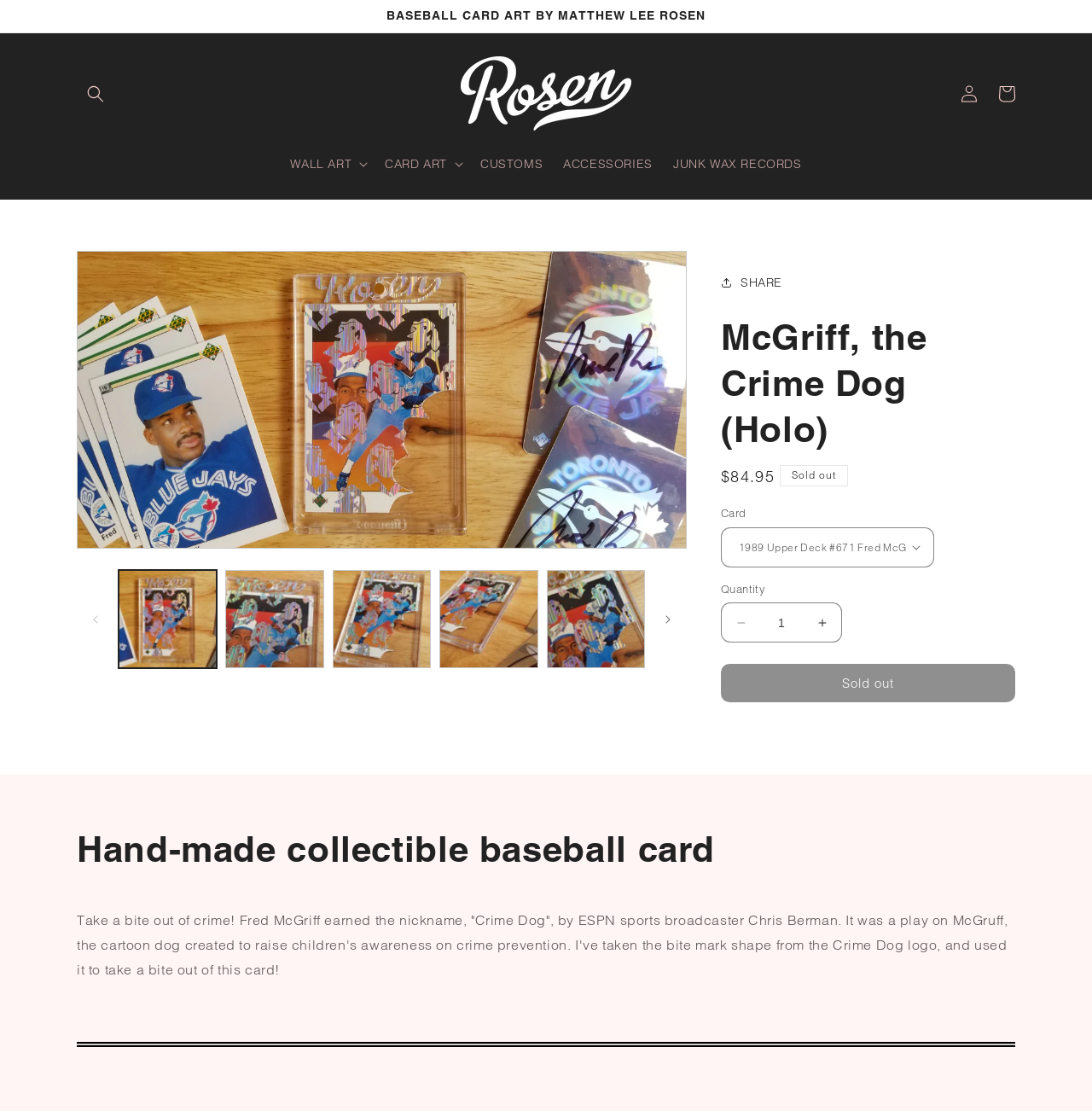Based on the element description: "Rome", identify the UI element and provide its bounding box coordinates. Use four float numbers between 0 and 1, [left, top, right, bottom].

None